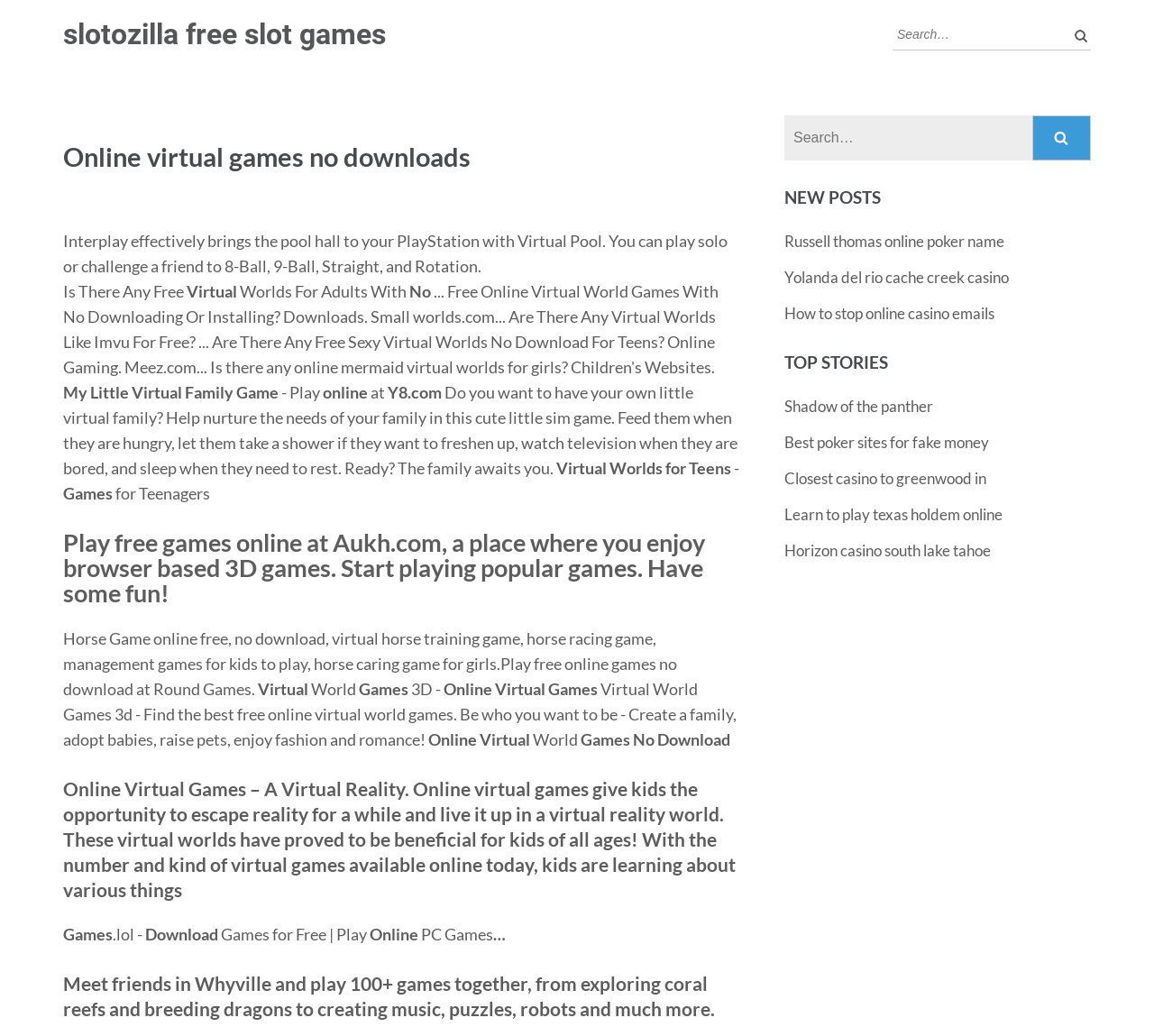Please determine the bounding box coordinates of the clickable area required to carry out the following instruction: "Play free slot games". The coordinates must be four float numbers between 0 and 1, represented as [left, top, right, bottom].

[0.055, 0.017, 0.334, 0.05]